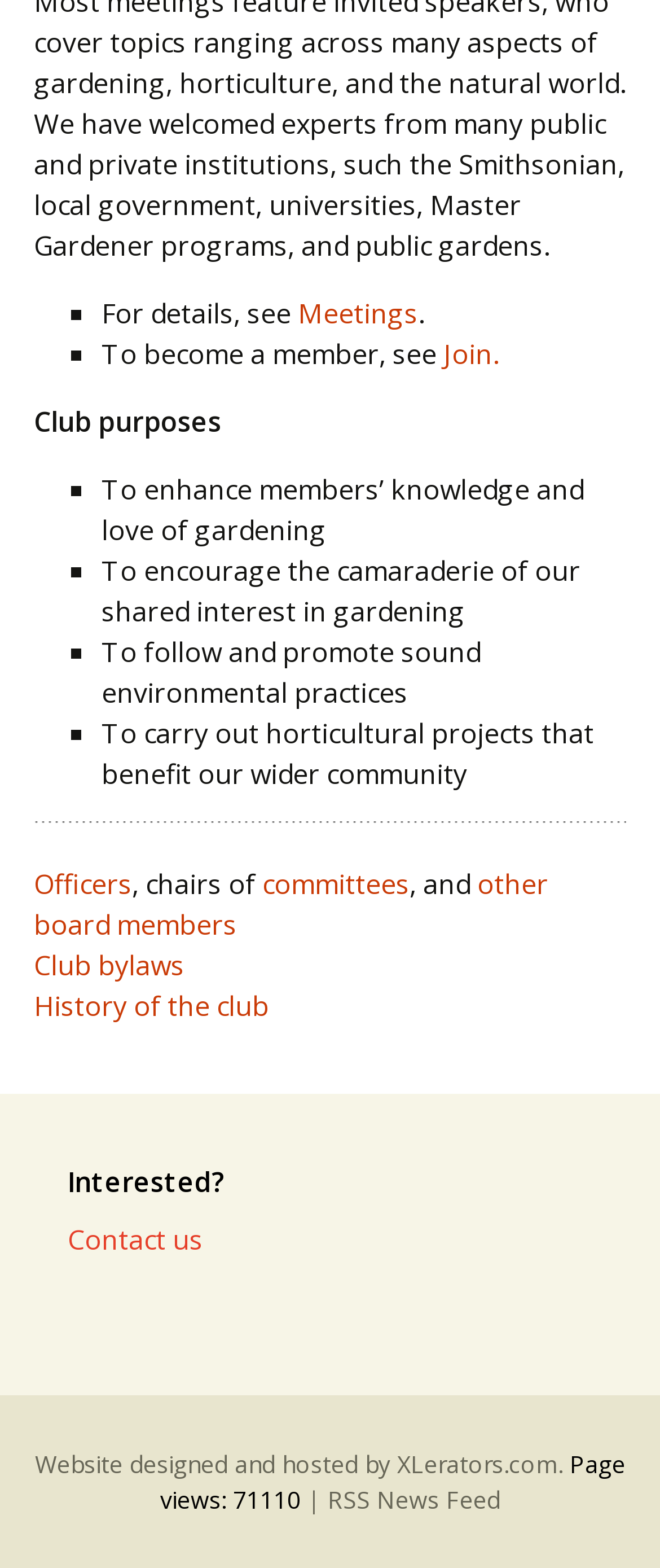Based on the provided description, "committees", find the bounding box of the corresponding UI element in the screenshot.

[0.397, 0.552, 0.621, 0.576]